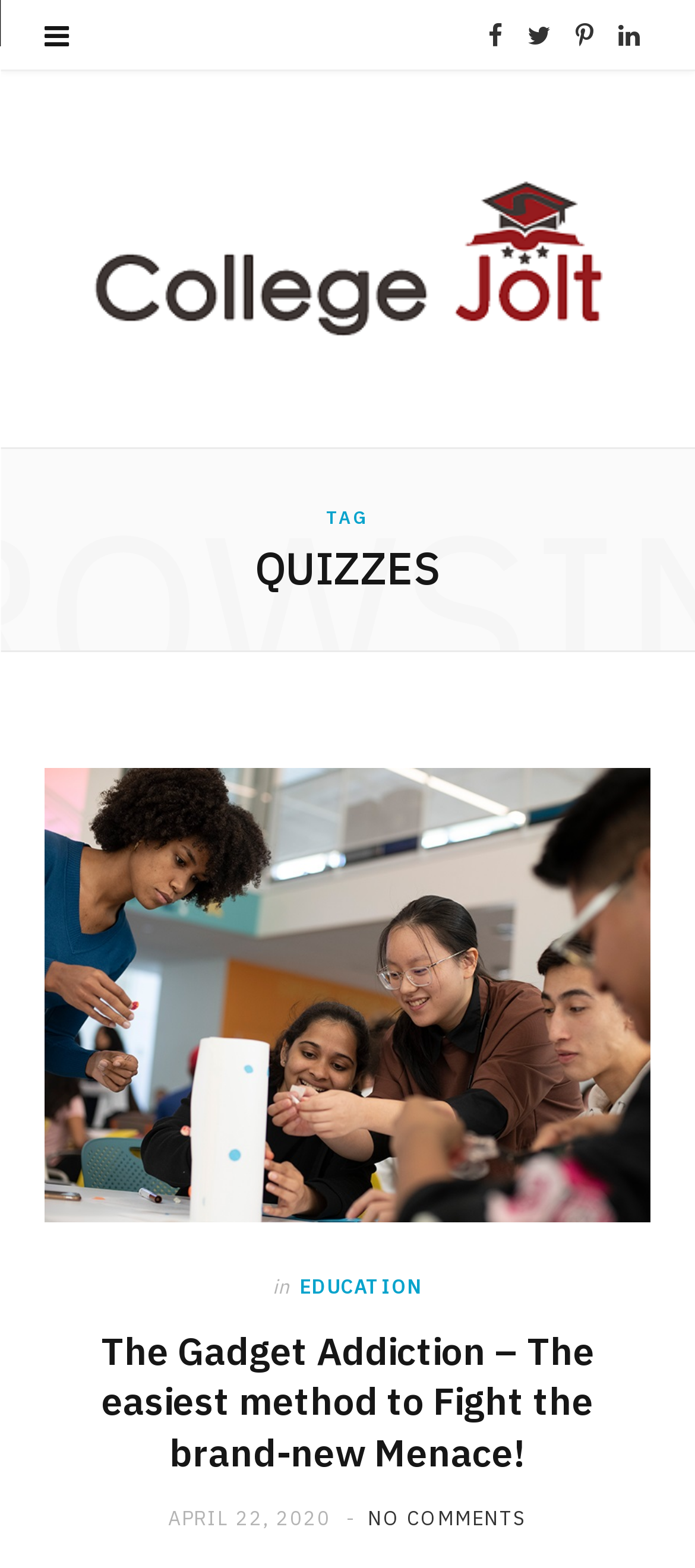Please determine the bounding box coordinates for the element that should be clicked to follow these instructions: "view APRIL 22, 2020 post".

[0.242, 0.96, 0.485, 0.976]